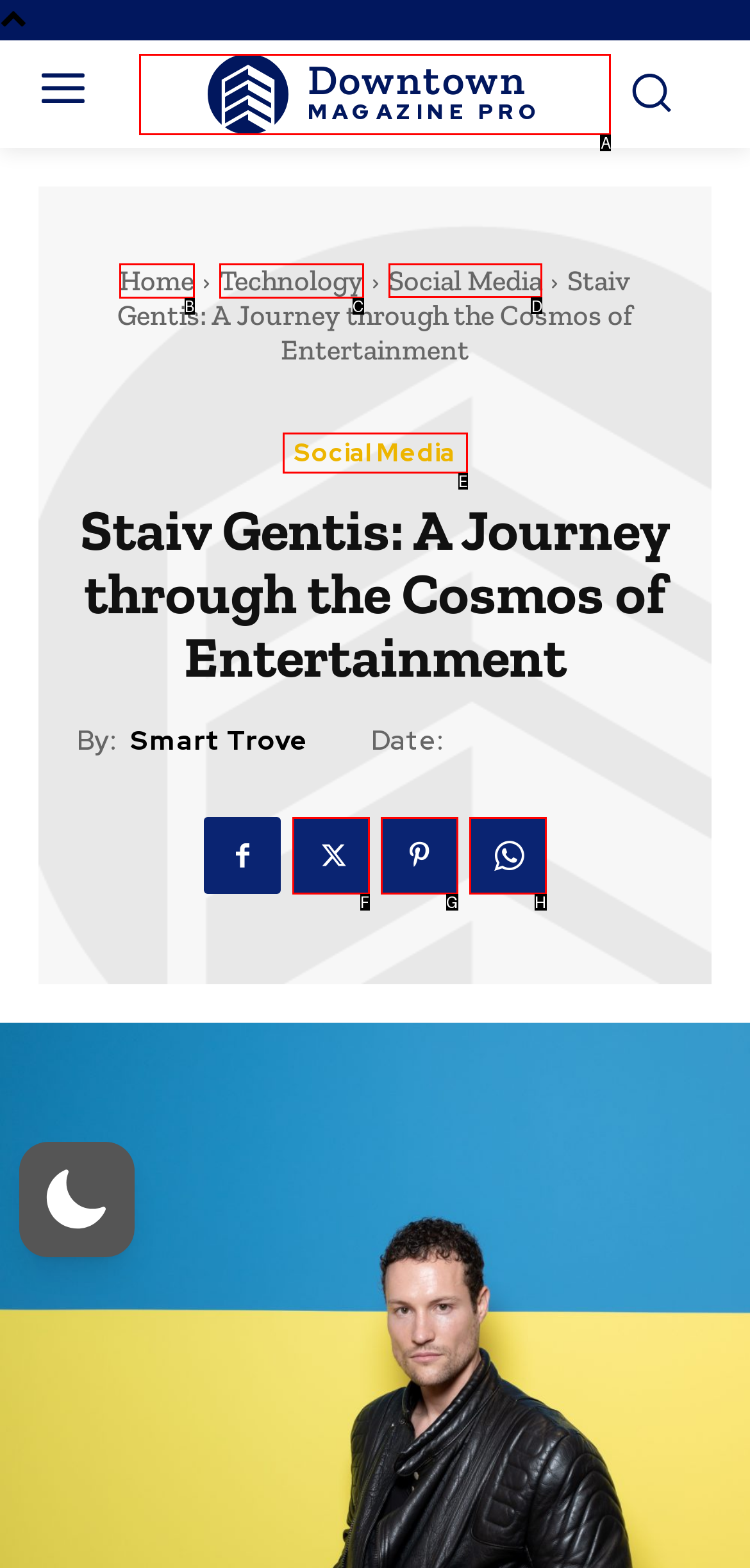Identify the HTML element to click to fulfill this task: View Social Media
Answer with the letter from the given choices.

D